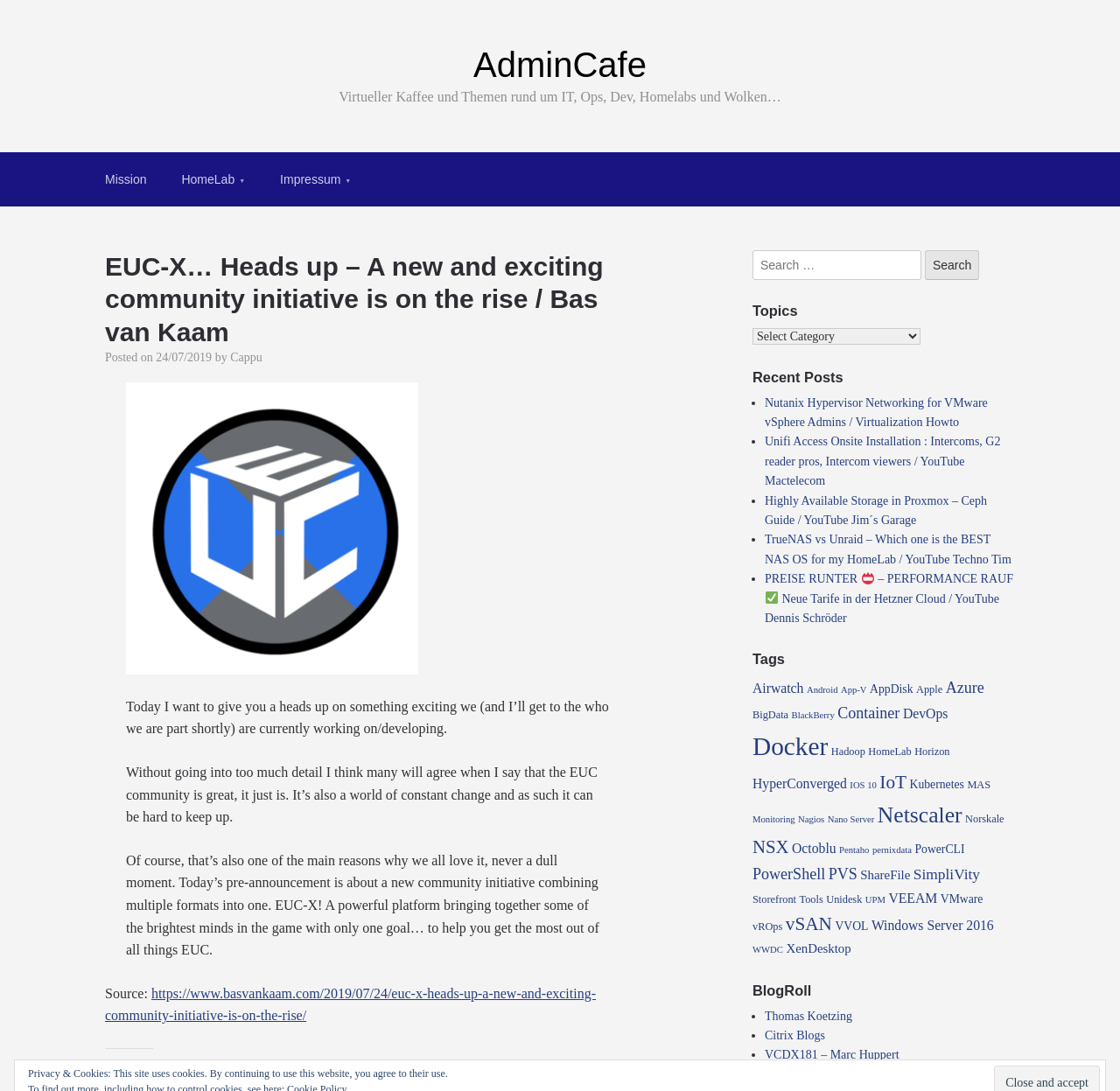Using the description "VMware", predict the bounding box of the relevant HTML element.

[0.84, 0.818, 0.878, 0.83]